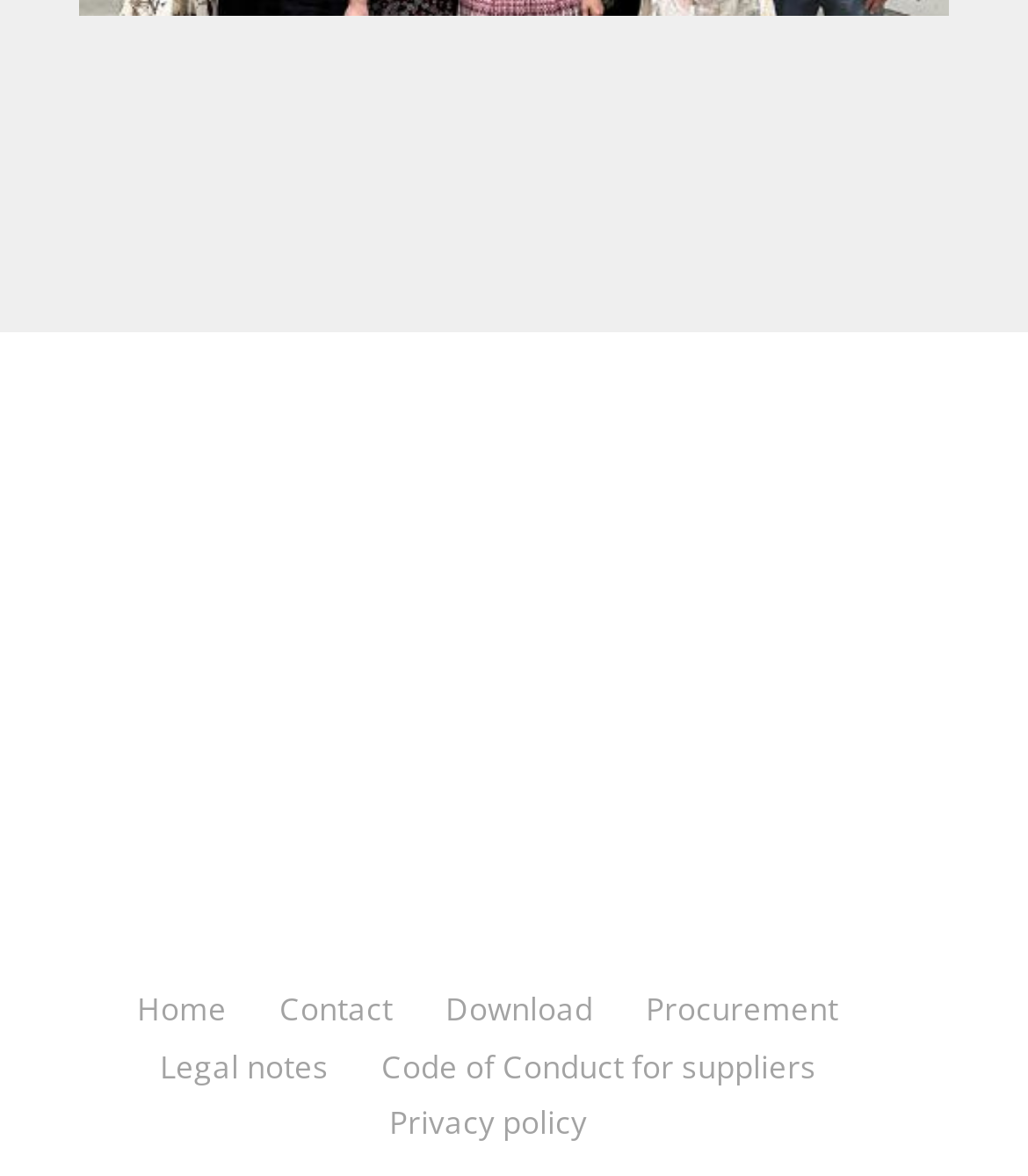Using the provided description Code of Conduct for suppliers, find the bounding box coordinates for the UI element. Provide the coordinates in (top-left x, top-left y, bottom-right x, bottom-right y) format, ensuring all values are between 0 and 1.

[0.371, 0.889, 0.794, 0.923]